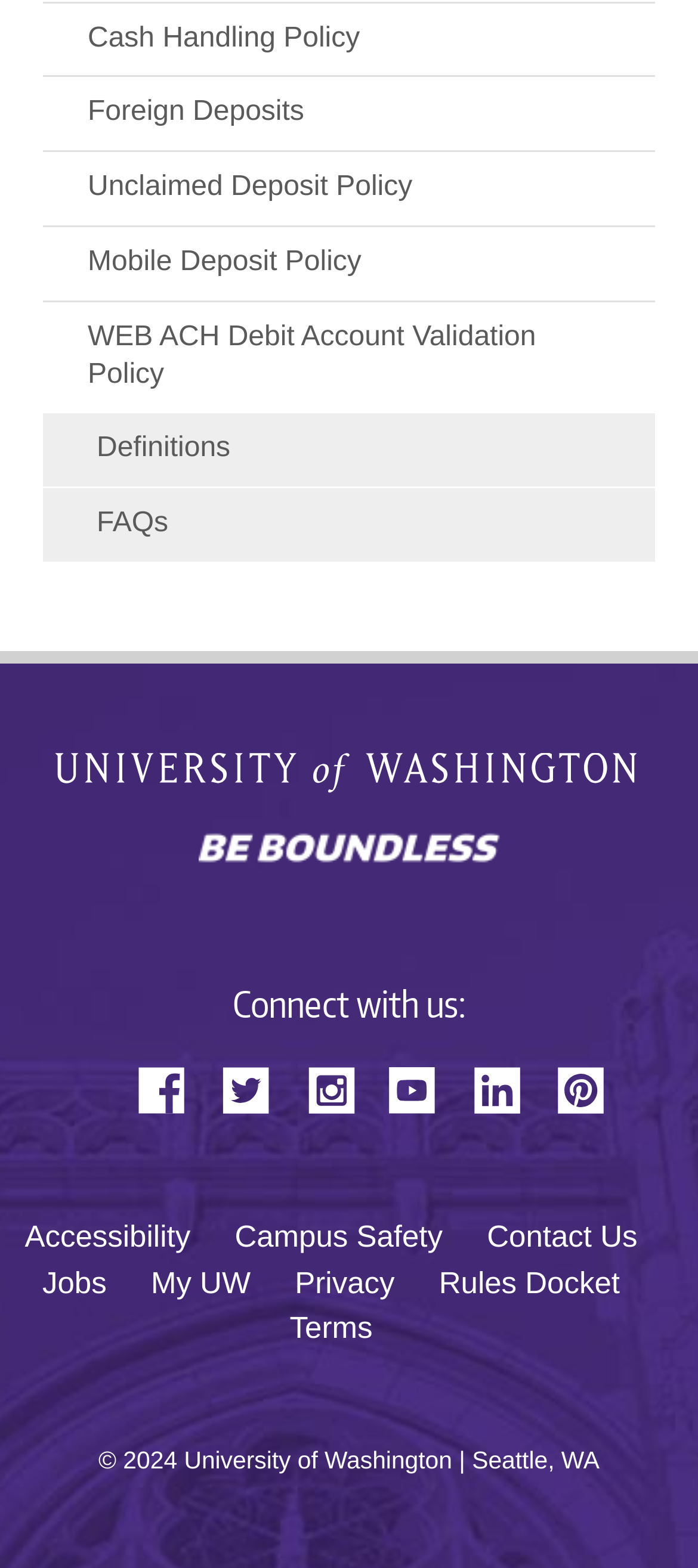Please identify the bounding box coordinates of the area that needs to be clicked to fulfill the following instruction: "Follow us on Facebook."

[0.198, 0.668, 0.306, 0.715]